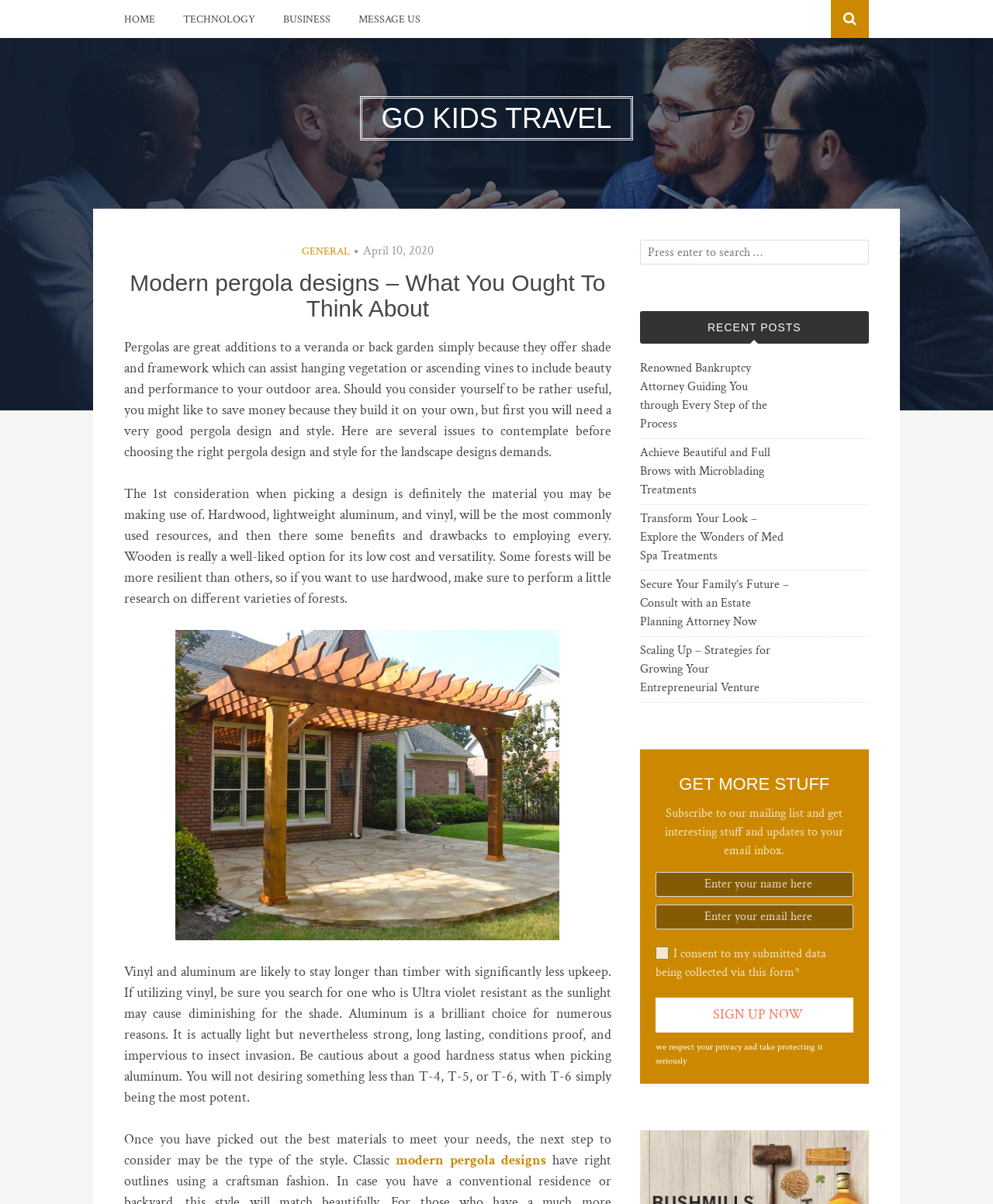Provide the bounding box coordinates for the specified HTML element described in this description: "Home". The coordinates should be four float numbers ranging from 0 to 1, in the format [left, top, right, bottom].

[0.125, 0.008, 0.156, 0.025]